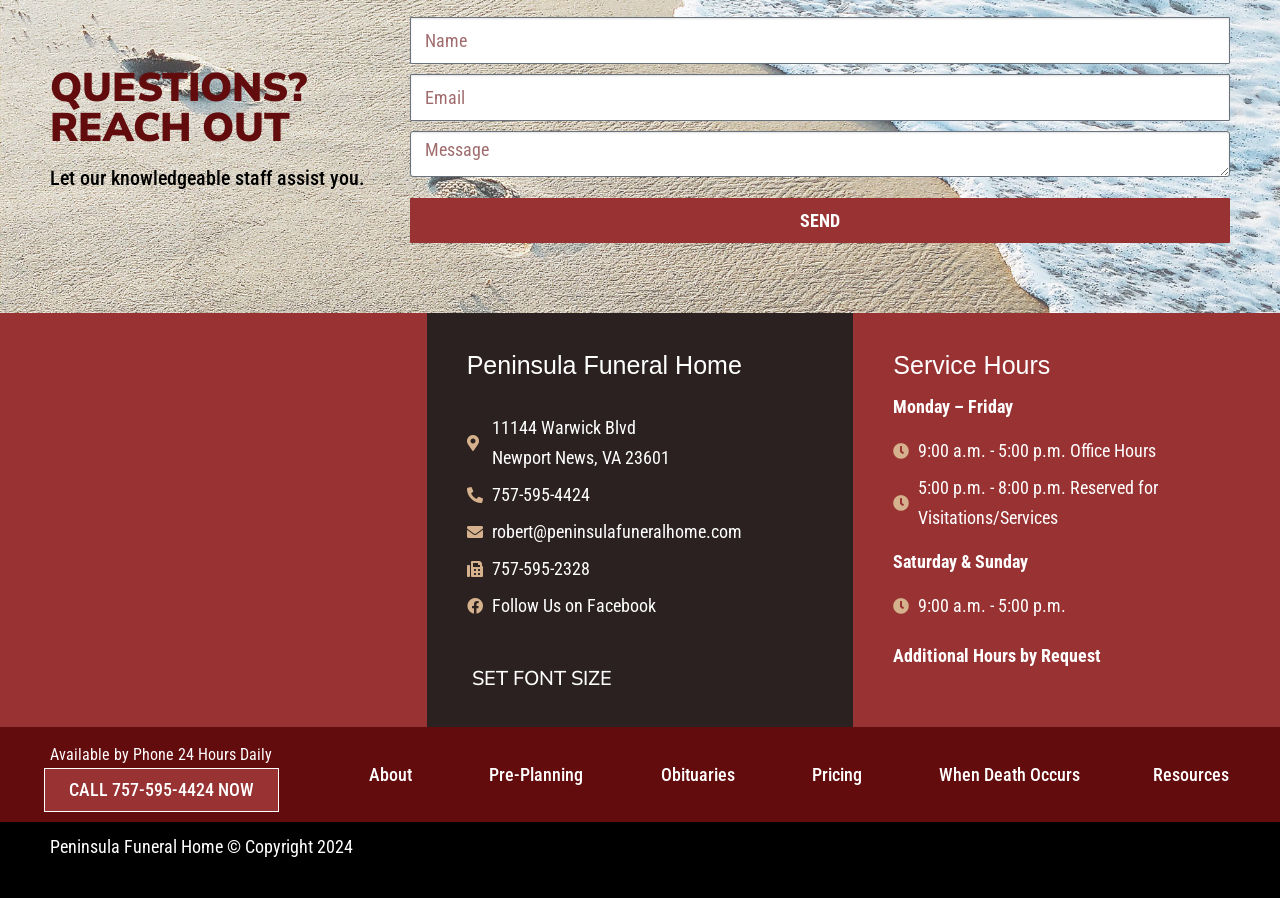Please specify the bounding box coordinates of the clickable region to carry out the following instruction: "Contact the team". The coordinates should be four float numbers between 0 and 1, in the format [left, top, right, bottom].

None